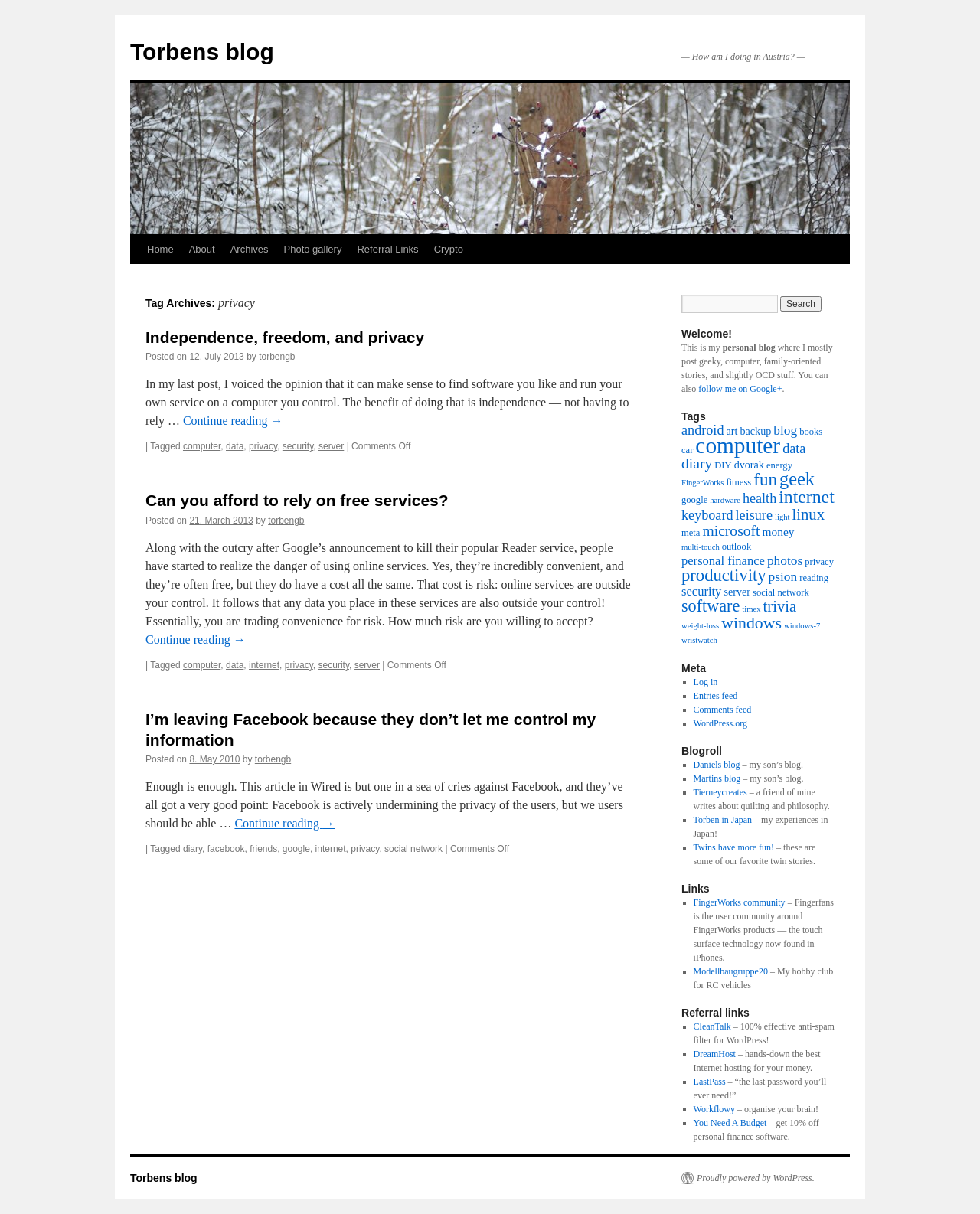Determine the bounding box coordinates for the area you should click to complete the following instruction: "Click on the 'Continue reading →' link".

[0.187, 0.341, 0.289, 0.352]